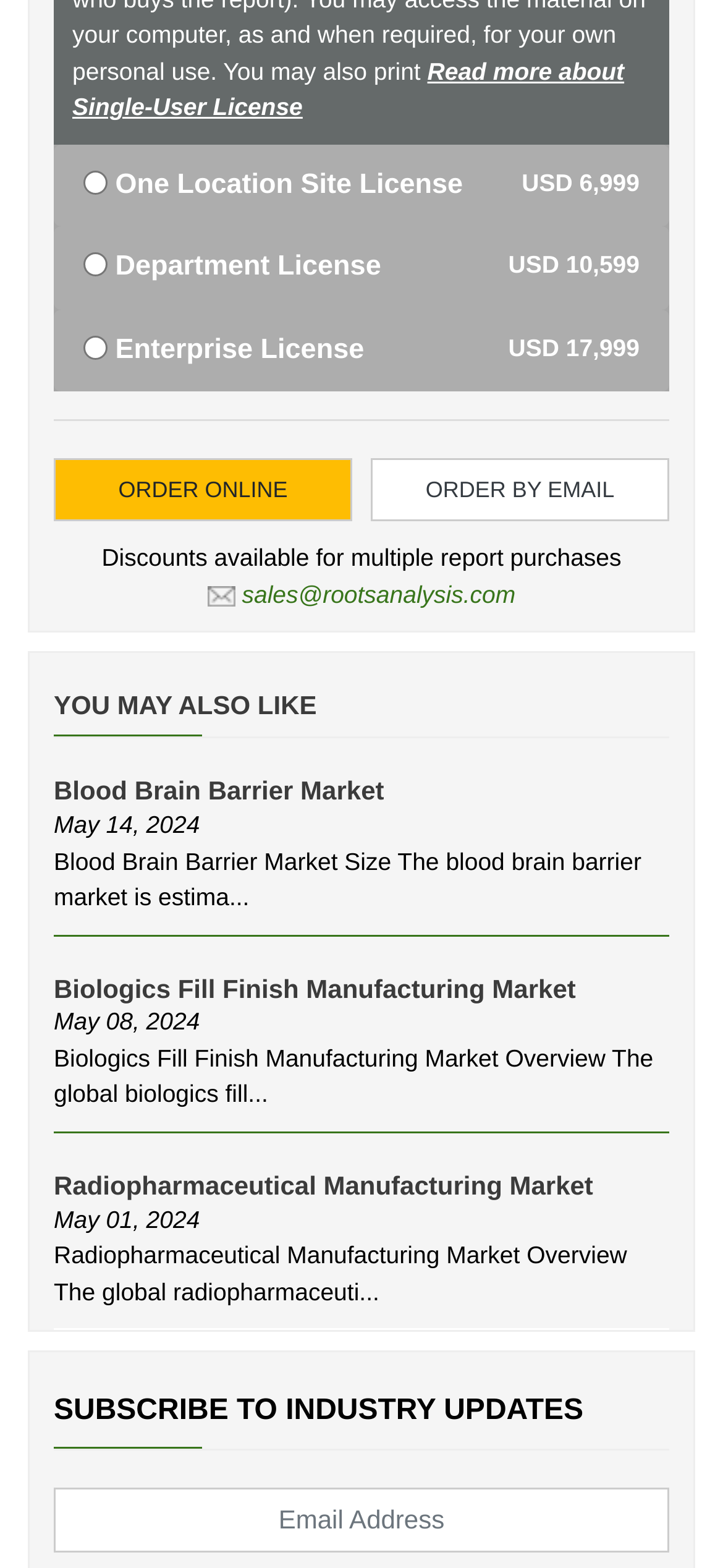Please identify the coordinates of the bounding box that should be clicked to fulfill this instruction: "Click on the 'Blood Brain Barrier Market' link".

[0.074, 0.495, 0.926, 0.515]